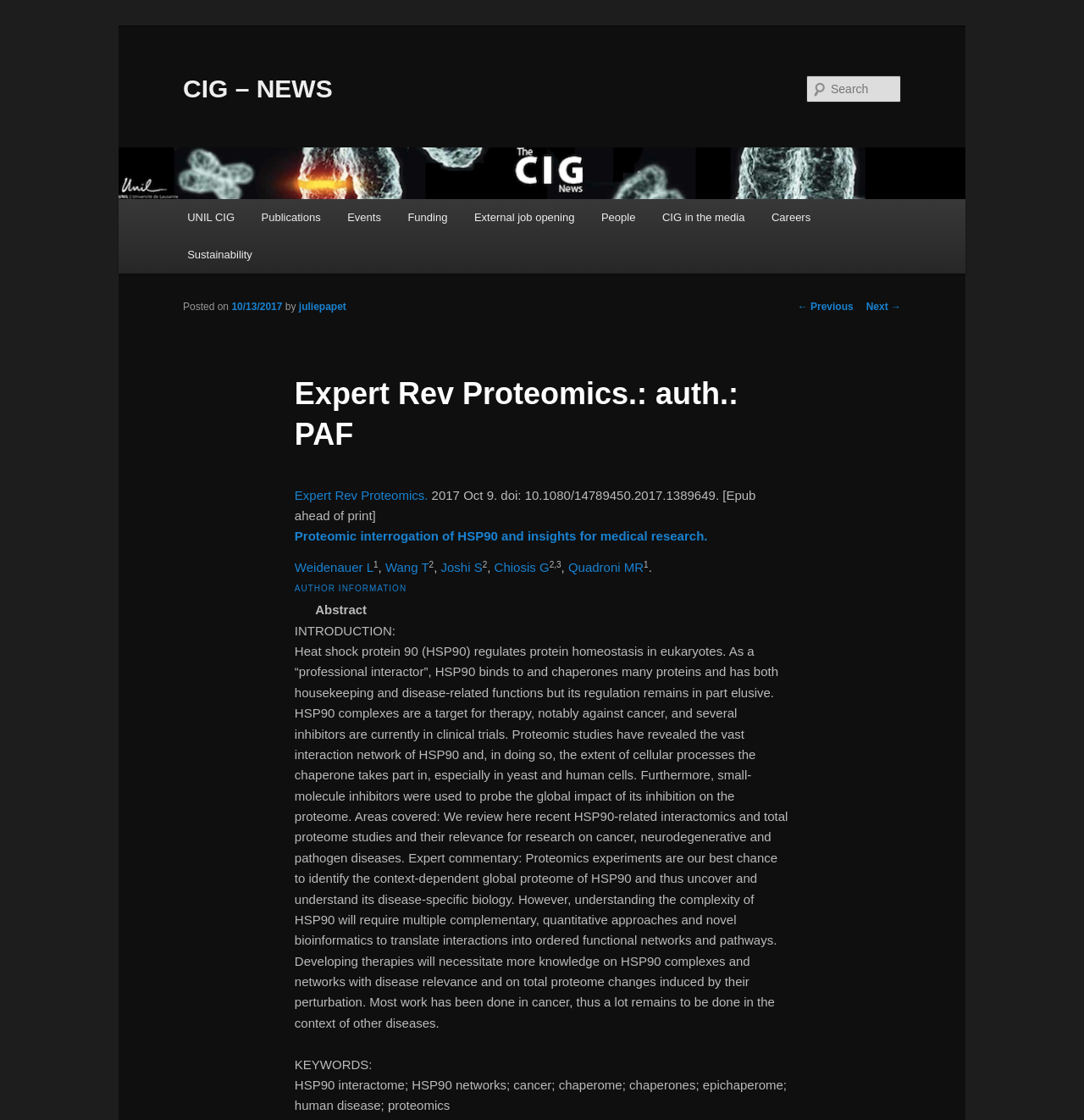Please study the image and answer the question comprehensively:
What is the topic of the article?

The topic of the article can be inferred from the content of the article, which discusses the regulation of protein homeostasis by Heat shock protein 90 (HSP90) and its relevance to cancer, neurodegenerative, and pathogen diseases.